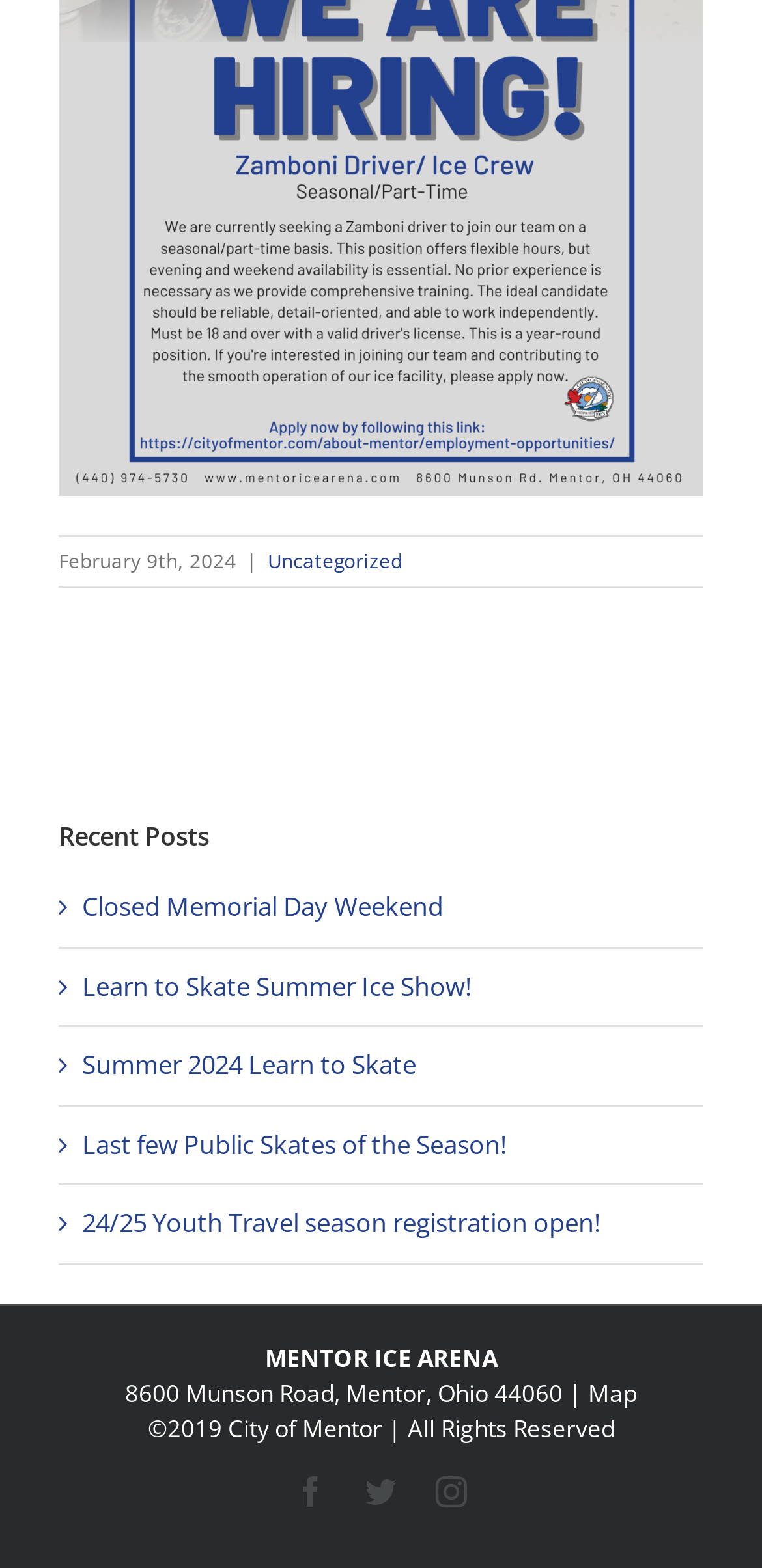Locate the bounding box coordinates of the clickable area to execute the instruction: "View recent posts". Provide the coordinates as four float numbers between 0 and 1, represented as [left, top, right, bottom].

[0.077, 0.521, 0.923, 0.546]